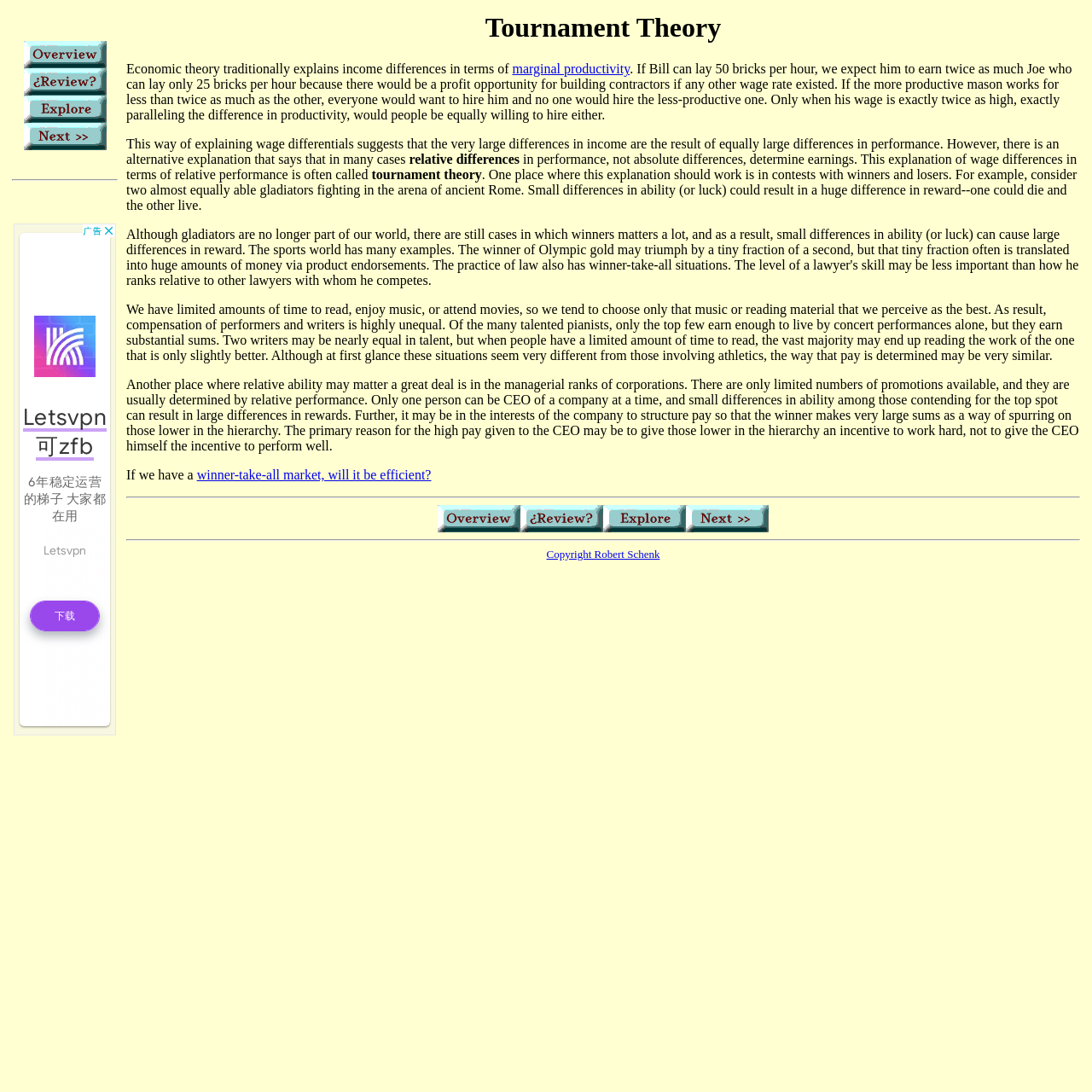Can you find the bounding box coordinates for the element that needs to be clicked to execute this instruction: "Read about 'marginal productivity'"? The coordinates should be given as four float numbers between 0 and 1, i.e., [left, top, right, bottom].

[0.469, 0.057, 0.577, 0.07]